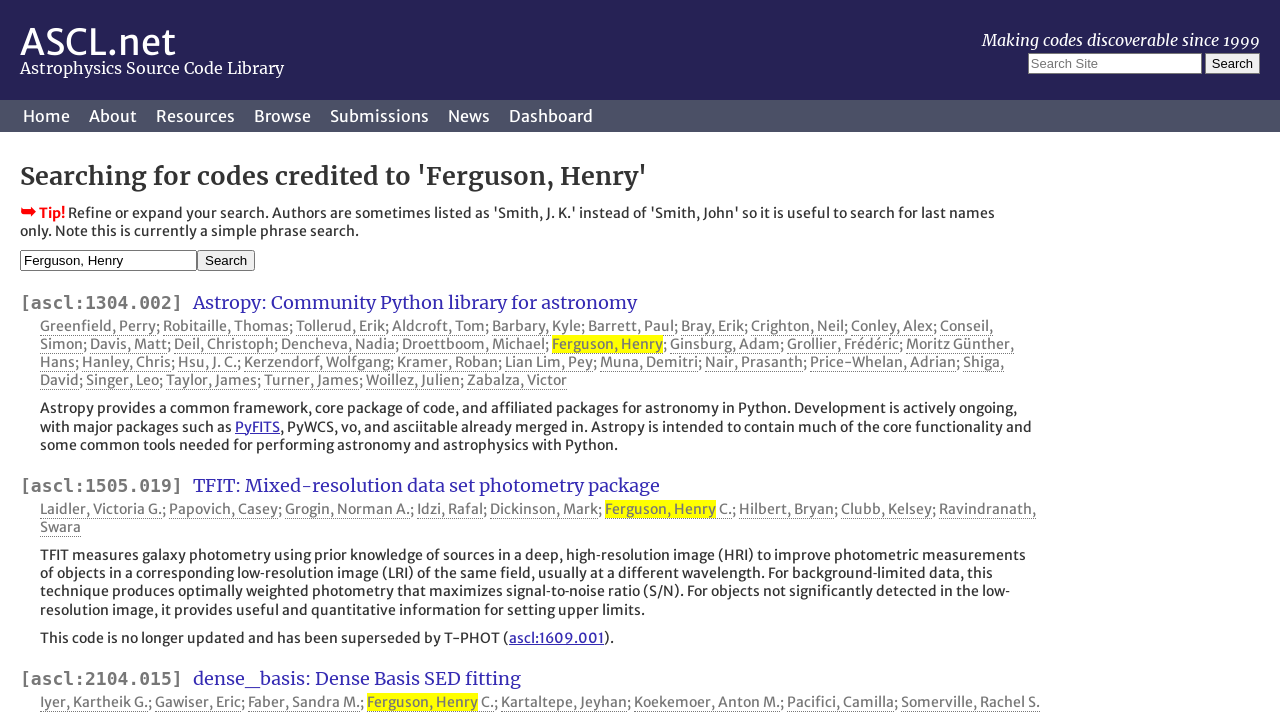Determine the bounding box coordinates for the clickable element to execute this instruction: "Browse the Astrophysics Source Code Library". Provide the coordinates as four float numbers between 0 and 1, i.e., [left, top, right, bottom].

[0.192, 0.139, 0.249, 0.183]